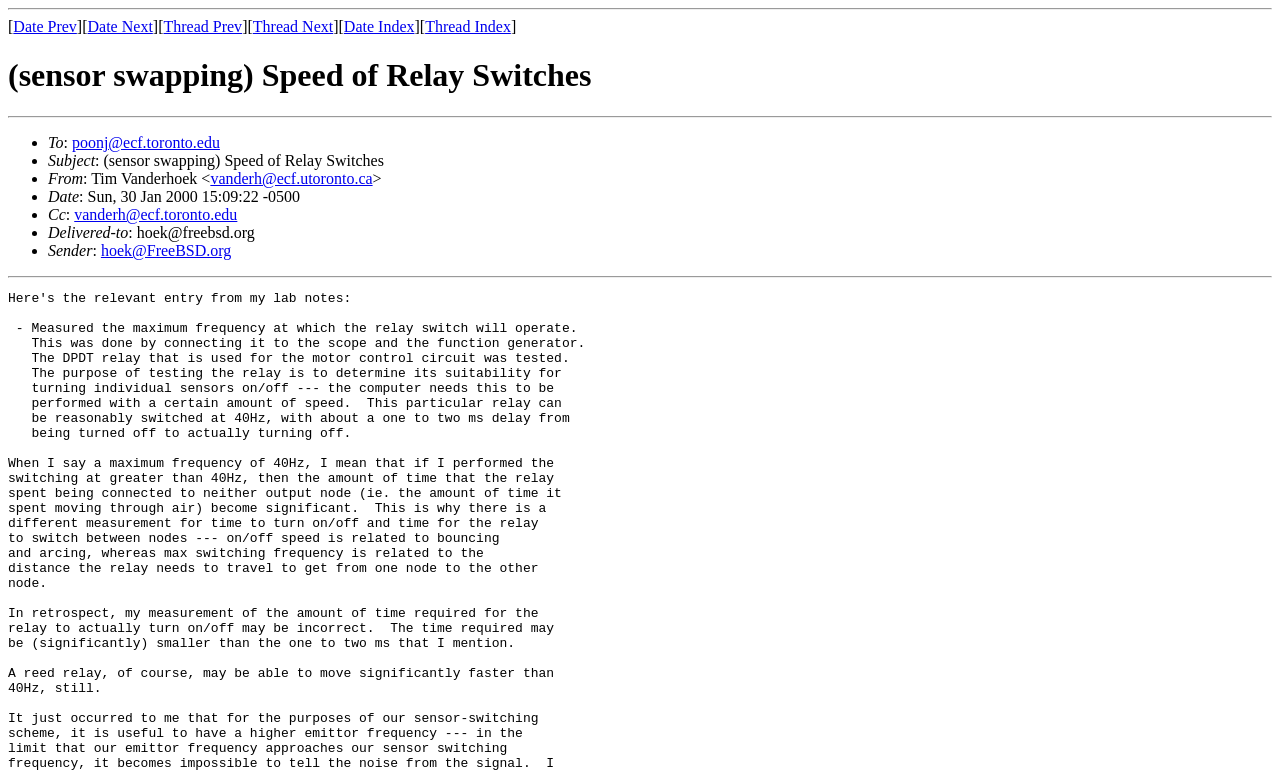Please specify the bounding box coordinates of the clickable region to carry out the following instruction: "View thread index". The coordinates should be four float numbers between 0 and 1, in the format [left, top, right, bottom].

[0.332, 0.023, 0.399, 0.045]